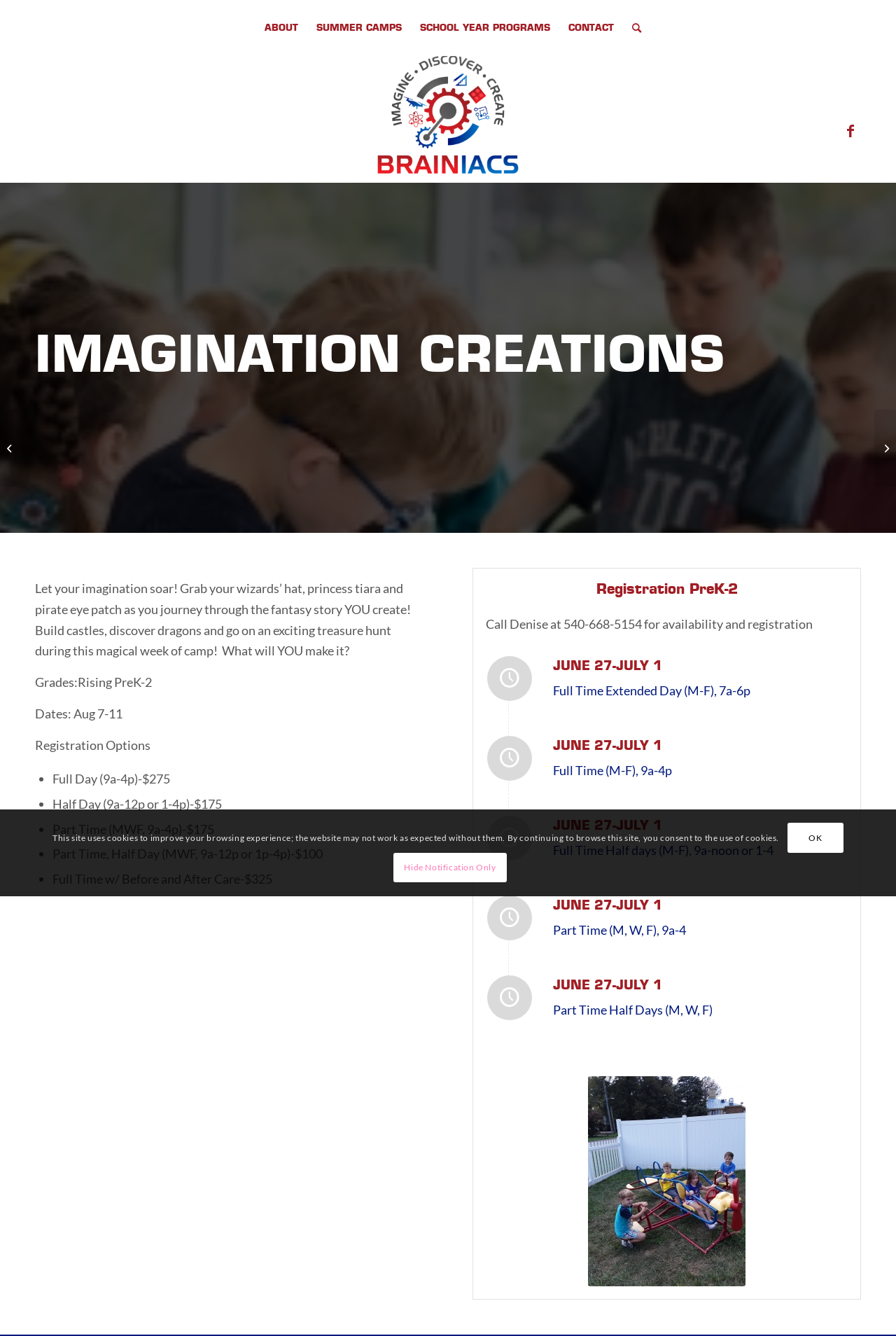What is the theme of the summer camp?
Look at the image and answer the question with a single word or phrase.

Fantasy story